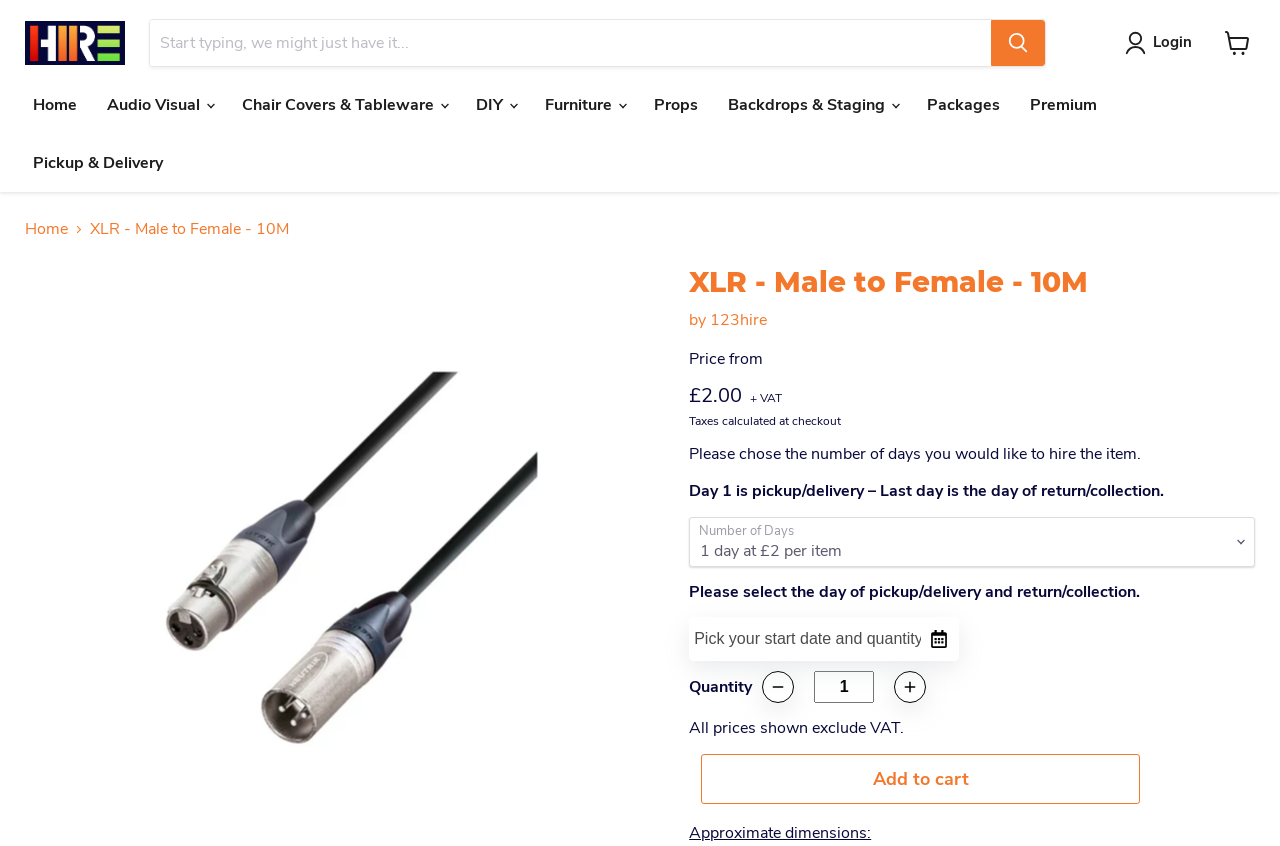Respond to the question below with a single word or phrase:
Who is the supplier of the product?

123hire